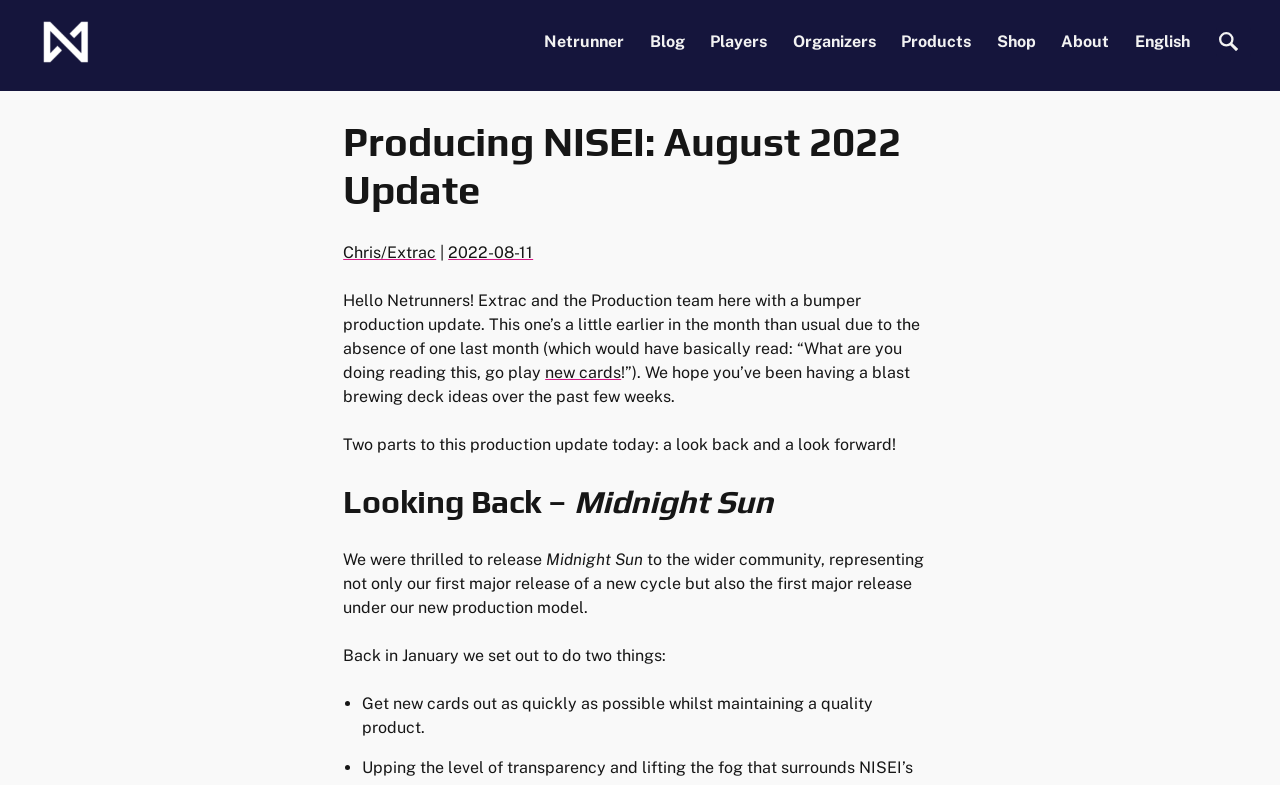Highlight the bounding box coordinates of the element you need to click to perform the following instruction: "Read the blog post by Chris/Extrac."

[0.268, 0.309, 0.341, 0.333]